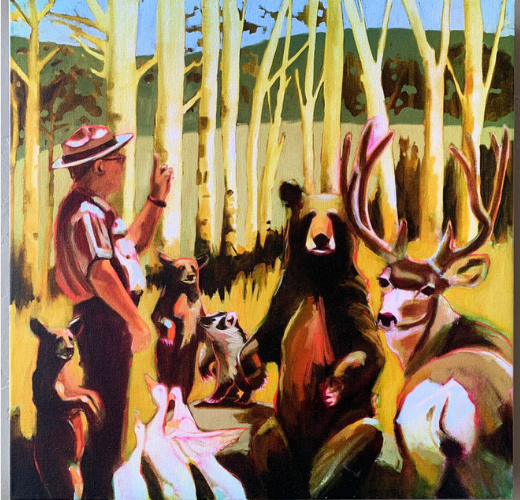Using details from the image, please answer the following question comprehensively:
Where is the artwork being showcased?

The painting is part of an exhibition at the 610 Arts Collective, which is a platform that showcases local artistic talent and promotes appreciation for nature.